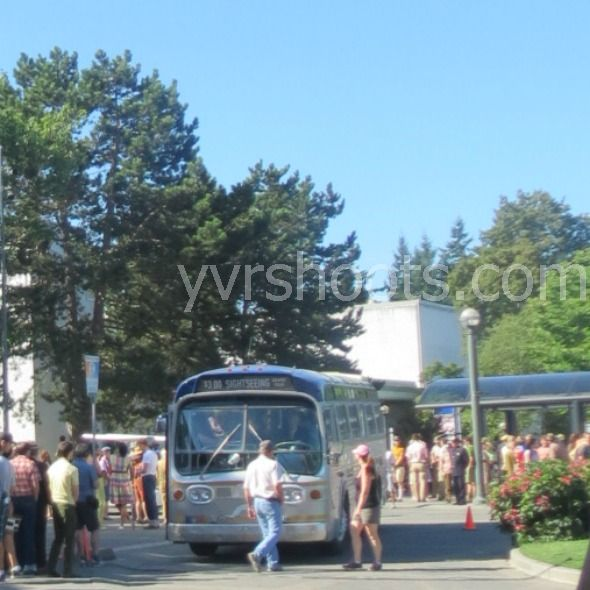Provide a thorough description of what you see in the image.

The image captures a bustling scene featuring a vintage sightseeing bus prominently displayed at the forefront. People dressed in casual summer attire gather around the bus, suggesting a lively atmosphere, likely during a tourist event. In the background, lush green trees rise against a clear blue sky, creating a picturesque setting that evokes nostalgia. The architecture of the buildings and the bus itself hints at a mid-20th century aesthetic, complementing the themes of exploration and adventure. This snapshot perfectly encapsulates the vibrancy of public outings and the excitement of discovery in a historical context, possibly linked to the filming of a project related to the renowned 1964 New York World’s Fair, as indicated by nearby references.